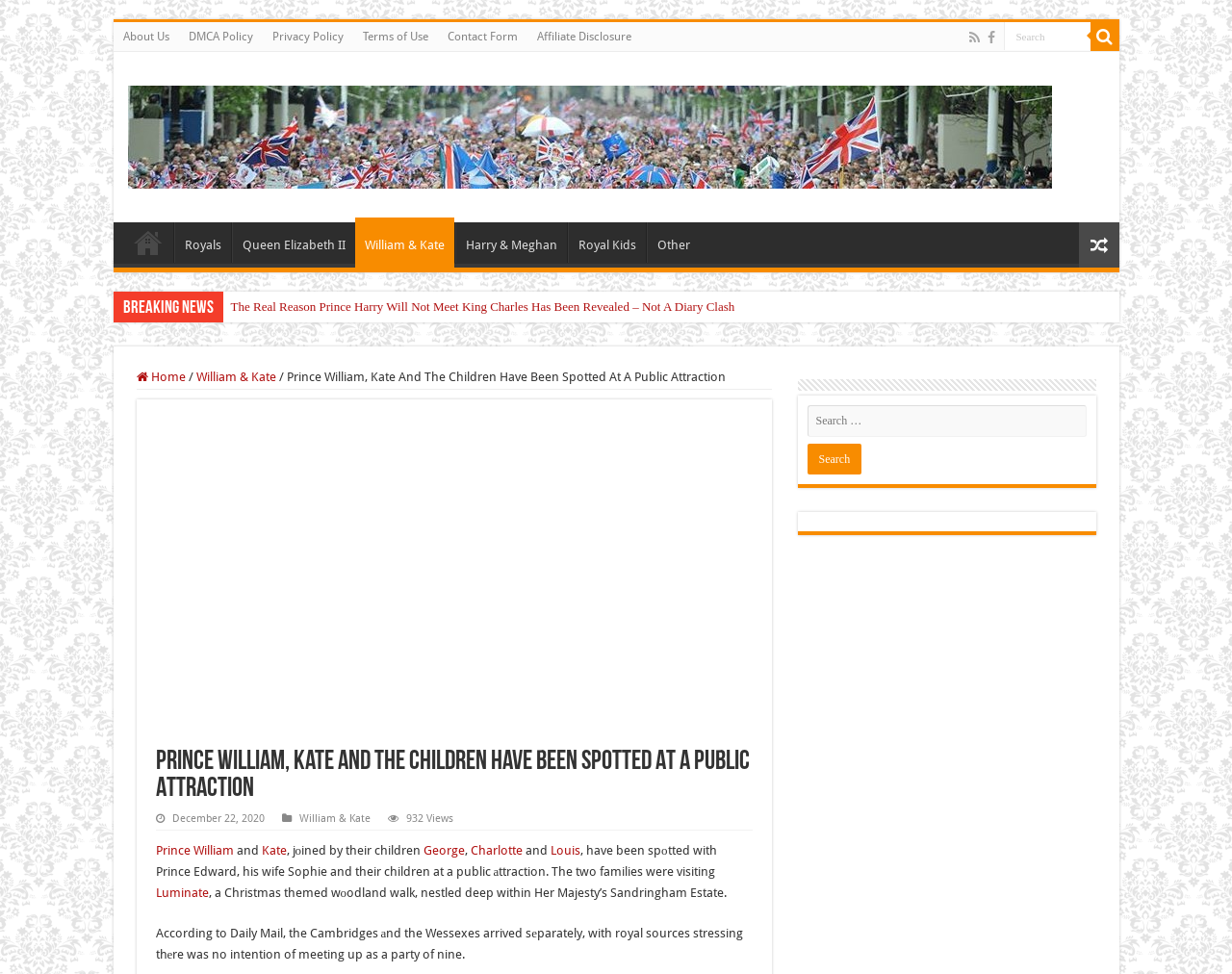Please identify the bounding box coordinates of the element on the webpage that should be clicked to follow this instruction: "Check the latest news". The bounding box coordinates should be given as four float numbers between 0 and 1, formatted as [left, top, right, bottom].

[0.181, 0.299, 0.619, 0.331]